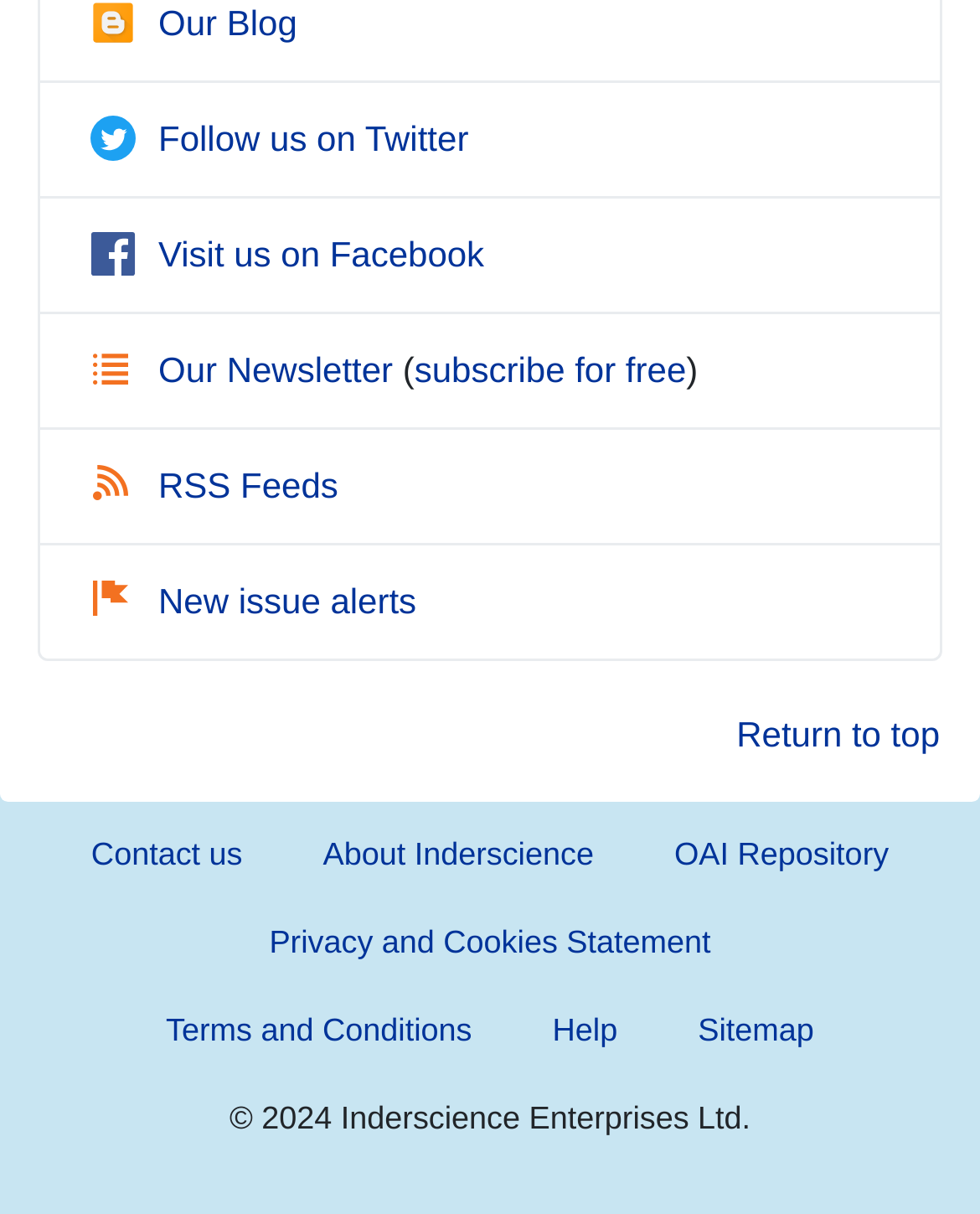Please determine the bounding box coordinates of the area that needs to be clicked to complete this task: 'Subscribe to our newsletter'. The coordinates must be four float numbers between 0 and 1, formatted as [left, top, right, bottom].

[0.423, 0.288, 0.7, 0.321]